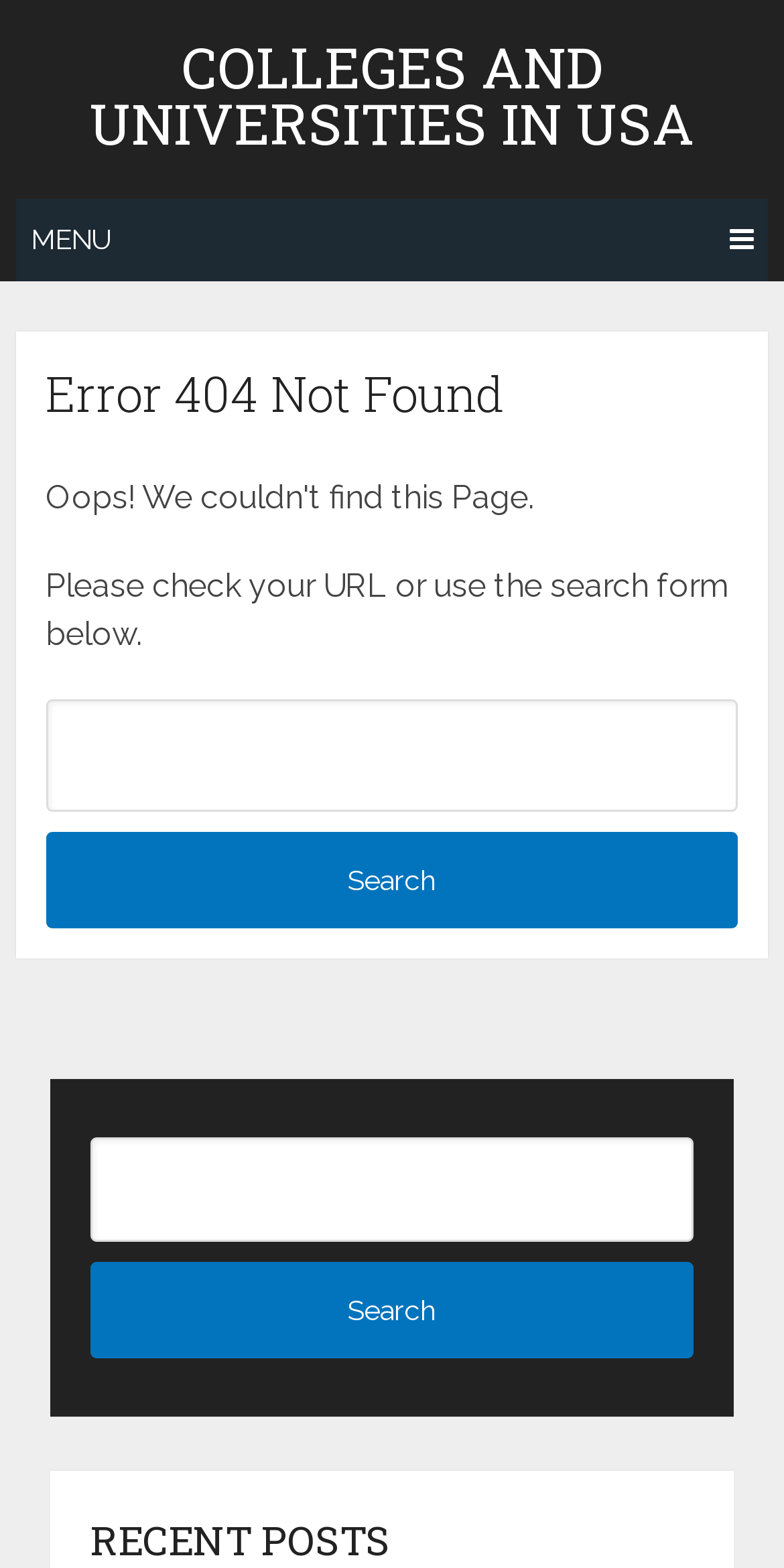With reference to the screenshot, provide a detailed response to the question below:
What is the menu icon represented by?

The menu icon is represented by the Unicode character uf0c9, which is a common symbol used to represent a menu or a list of options.